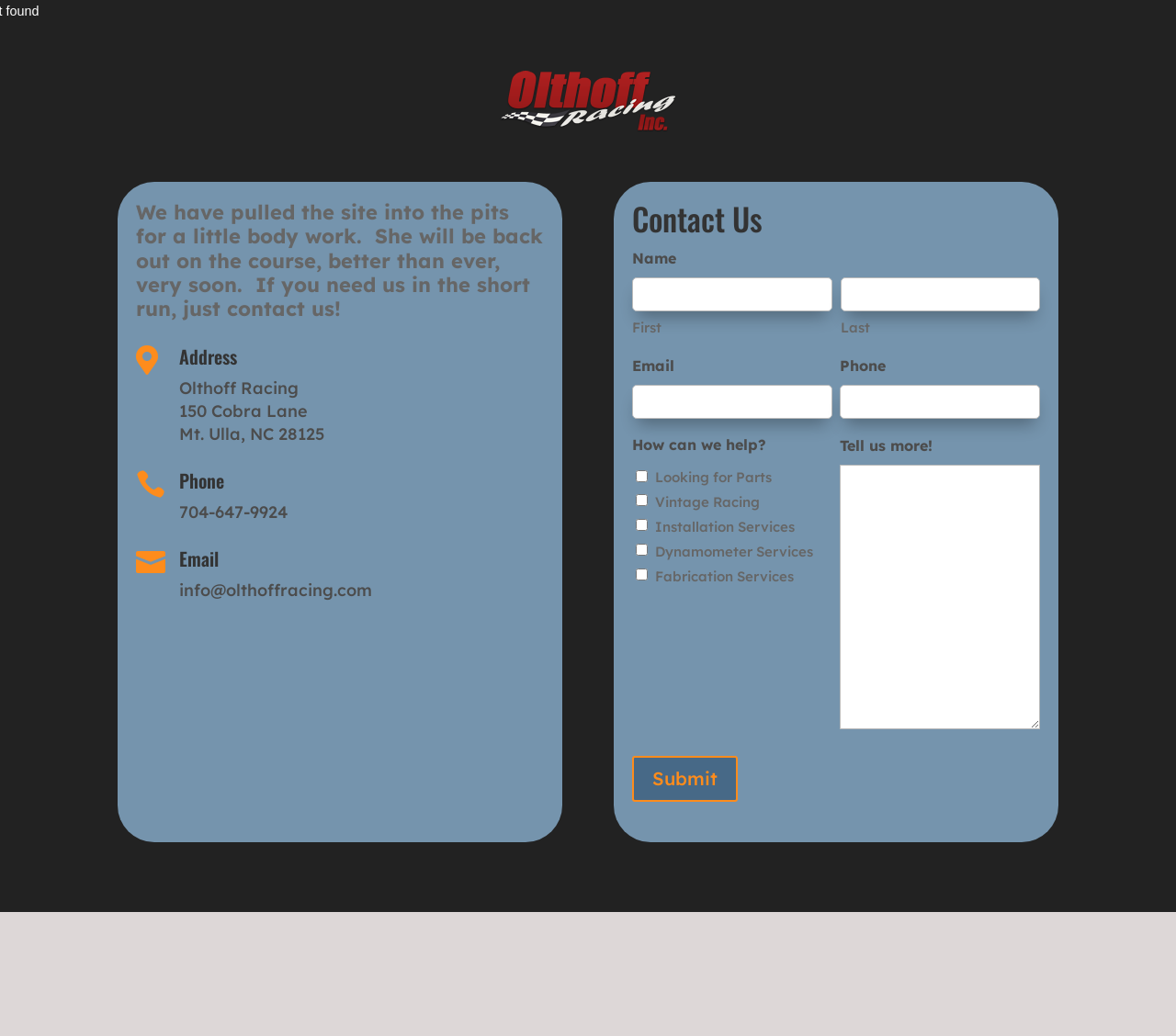Please answer the following question using a single word or phrase: 
What services does the team offer?

Parts, Vintage Racing, Installation Services, Dynamometer Services, Fabrication Services